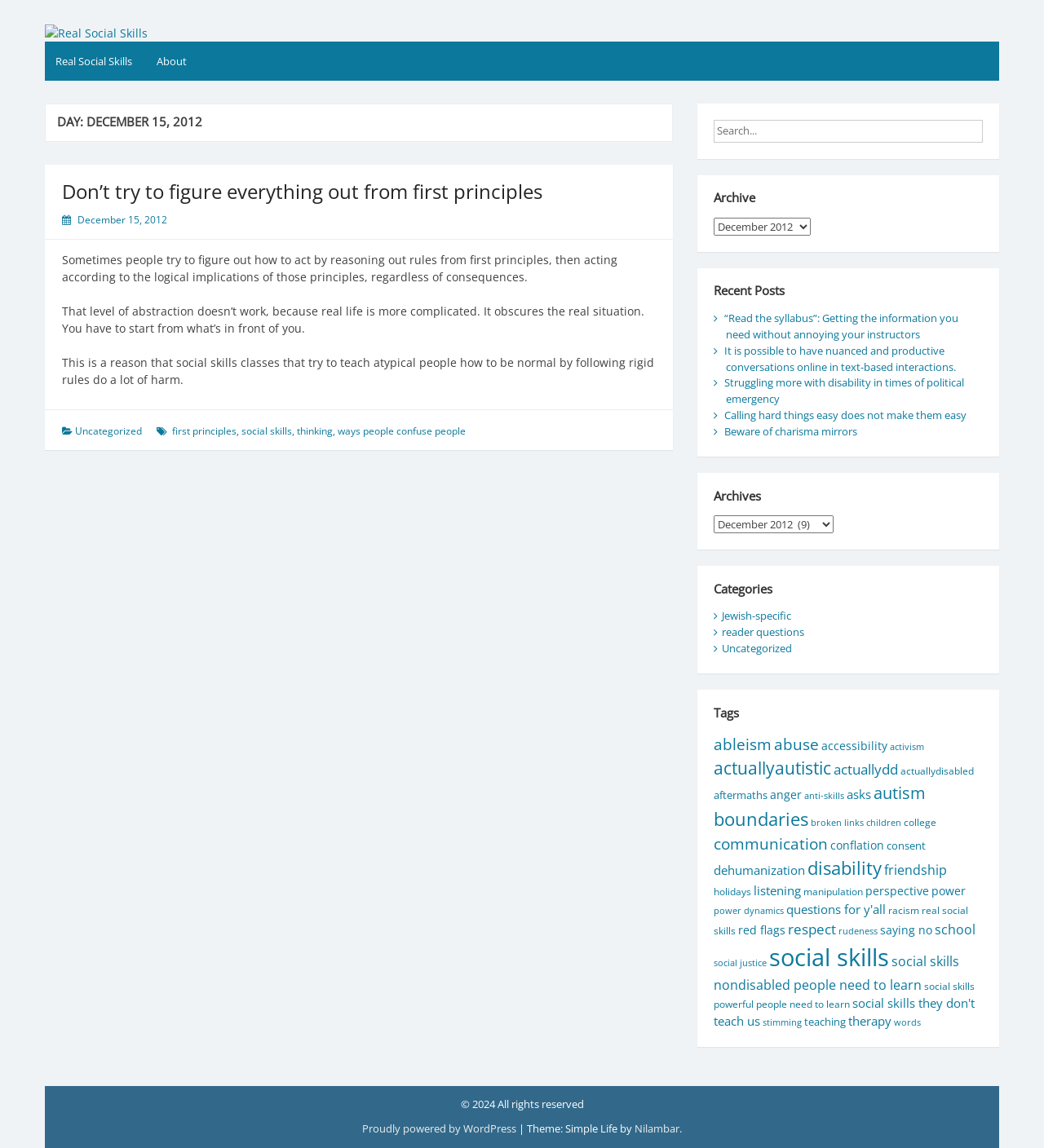Find the bounding box coordinates of the element I should click to carry out the following instruction: "Read the article 'Don’t try to figure everything out from first principles'".

[0.059, 0.157, 0.566, 0.176]